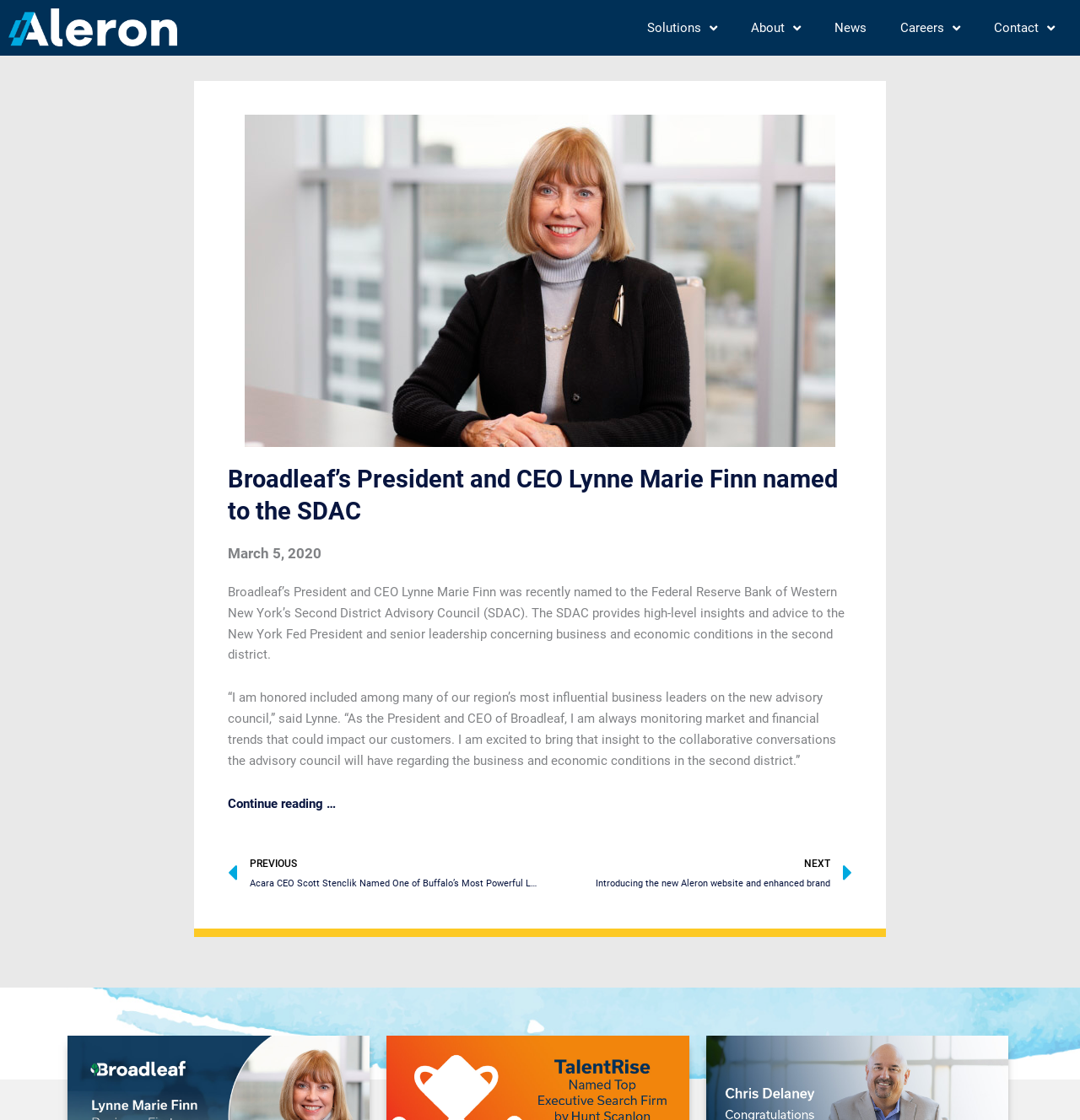Bounding box coordinates should be provided in the format (top-left x, top-left y, bottom-right x, bottom-right y) with all values between 0 and 1. Identify the bounding box for this UI element: Contact

[0.905, 0.008, 0.992, 0.042]